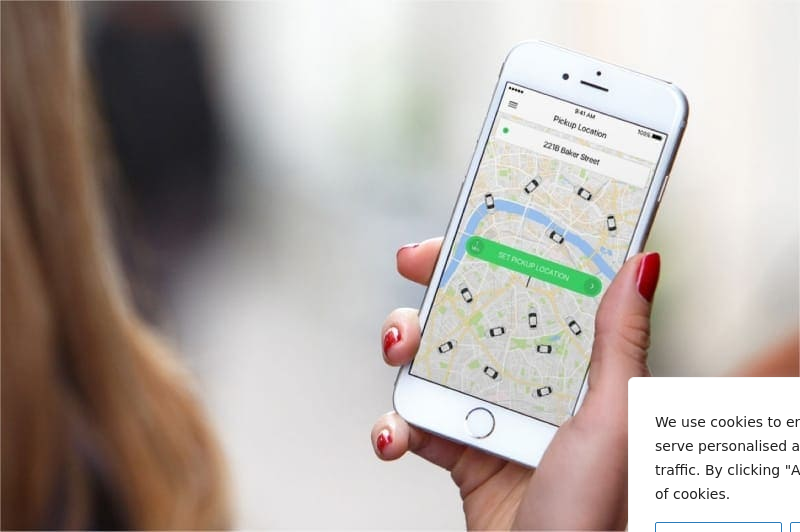Give a concise answer using only one word or phrase for this question:
What is the purpose of the green button?

To set location